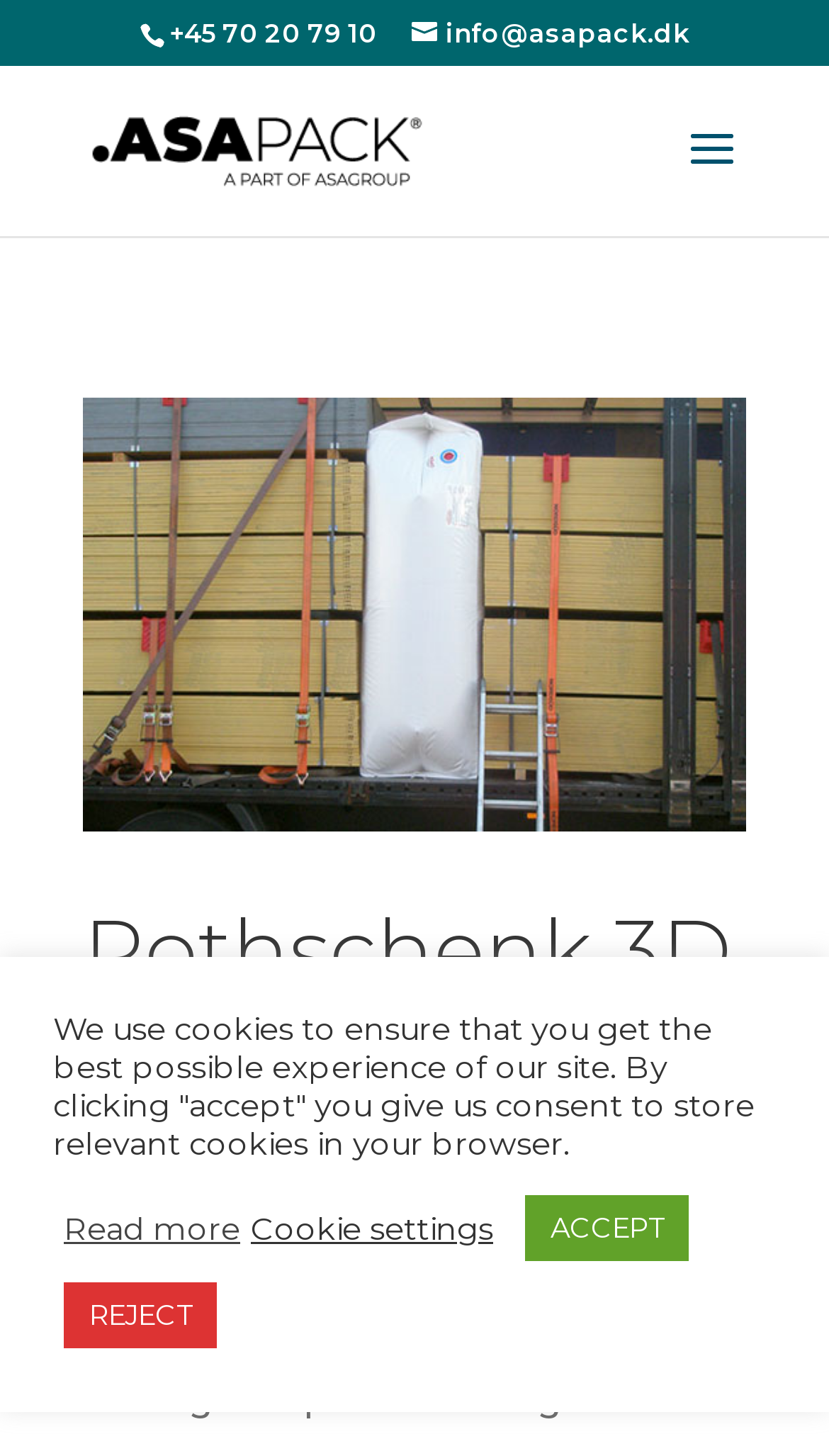Identify the bounding box coordinates necessary to click and complete the given instruction: "call the phone number".

[0.204, 0.012, 0.455, 0.034]